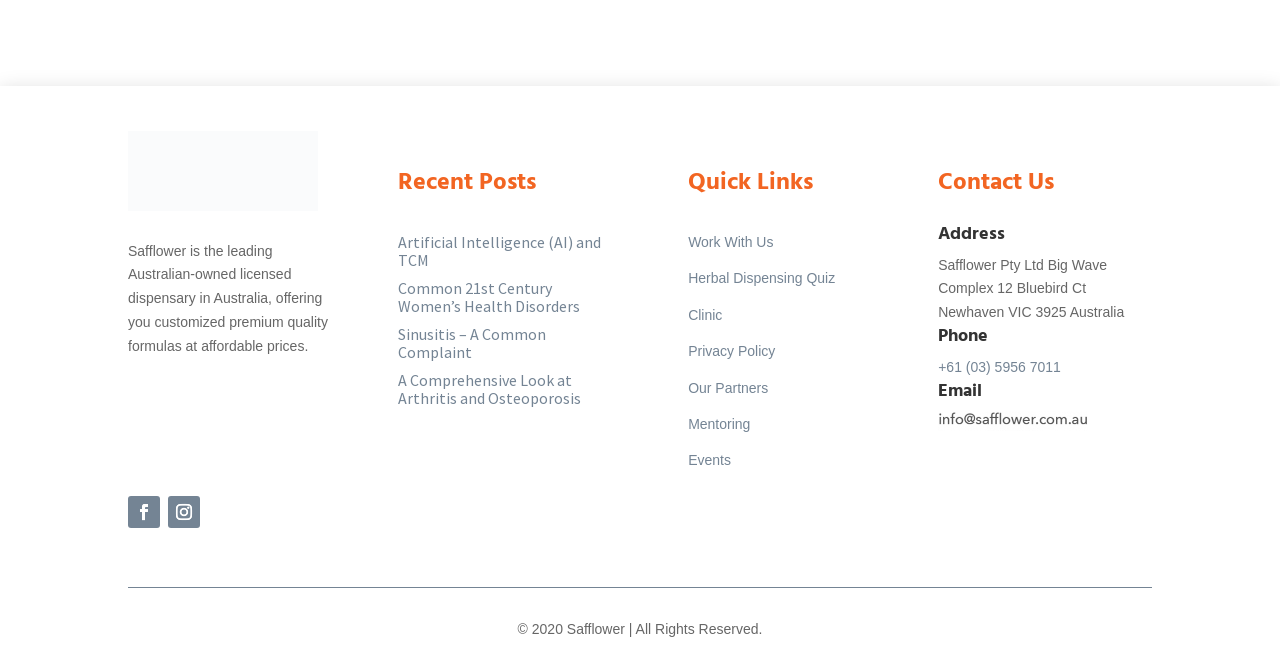What is the phone number of Safflower?
Answer the question with a thorough and detailed explanation.

The link element with text '+61 (03) 5956 7011' is located under the heading 'Phone', which suggests that the phone number of Safflower is +61 (03) 5956 7011.